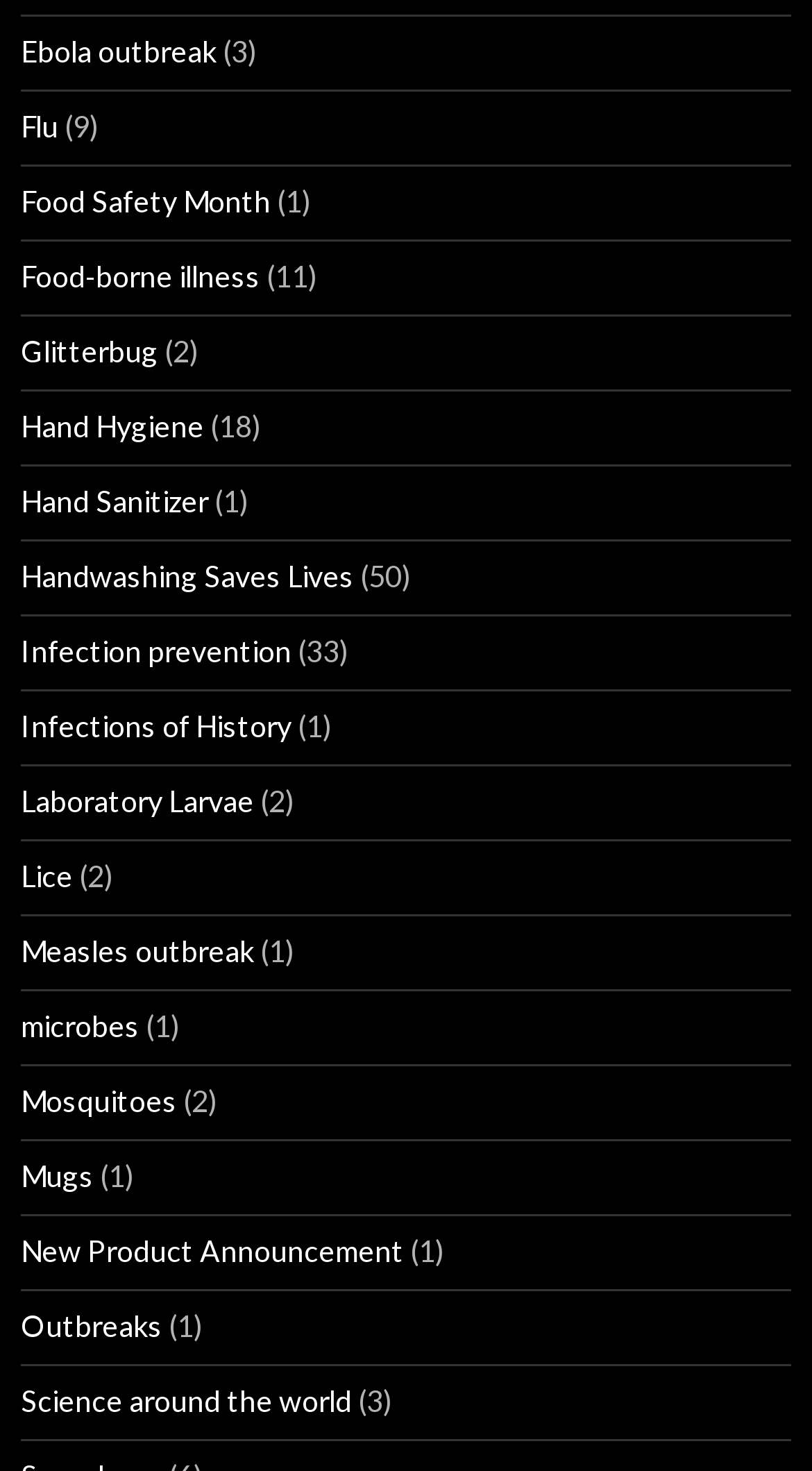How many links have a text length of more than 20 characters?
Provide a one-word or short-phrase answer based on the image.

7